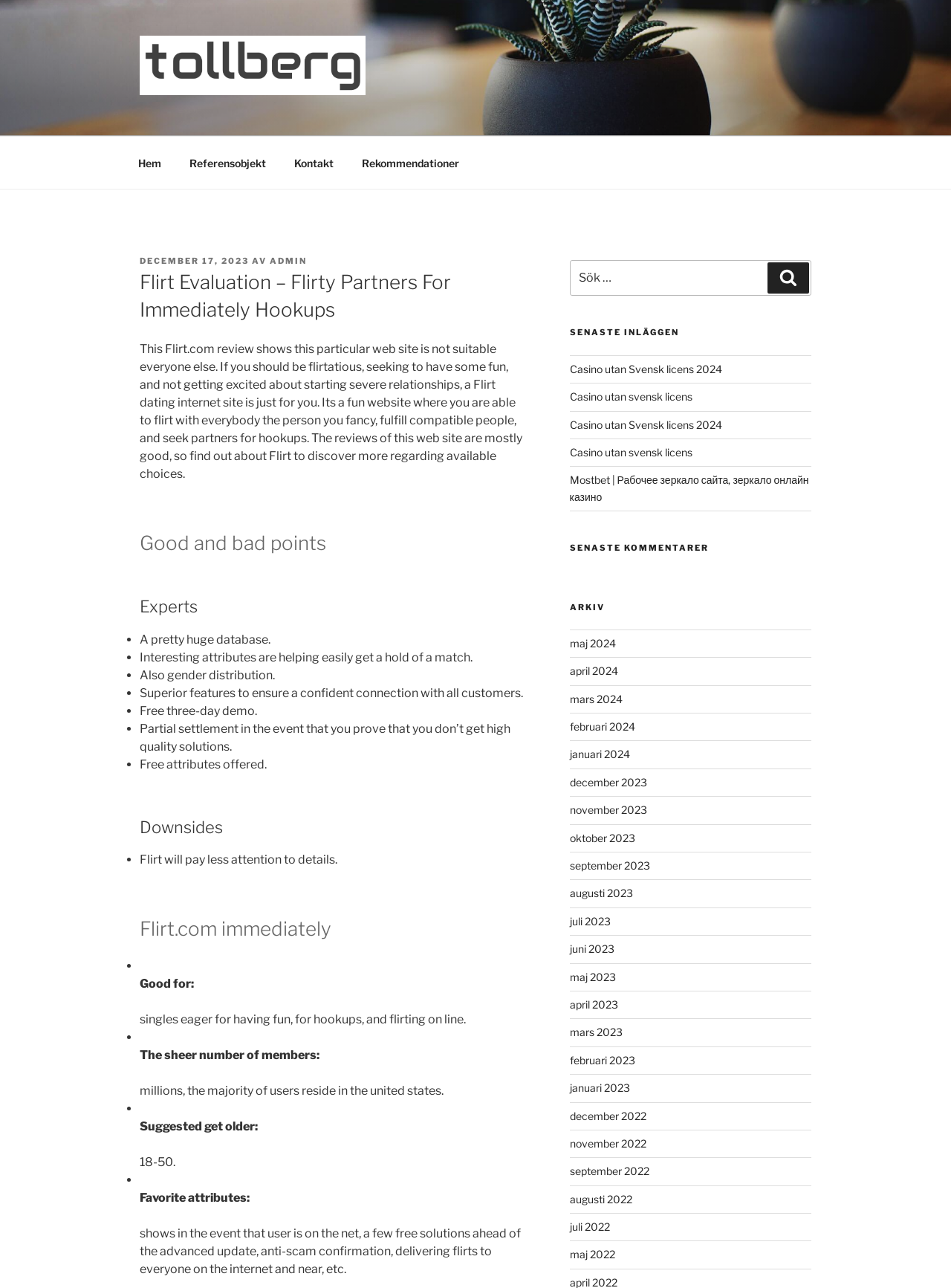Identify the bounding box coordinates for the UI element that matches this description: "december 17, 2023".

[0.147, 0.198, 0.262, 0.207]